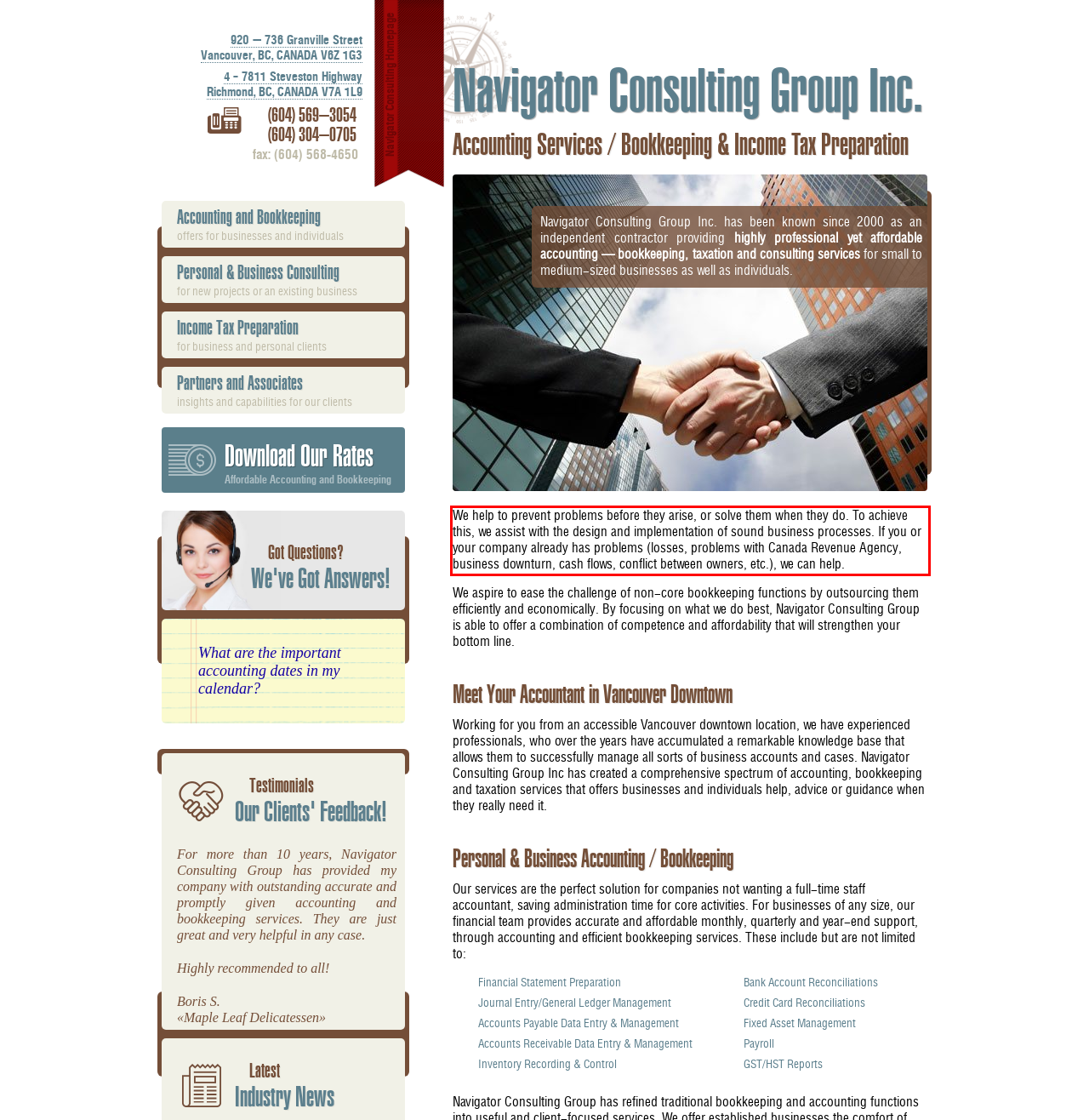Please recognize and transcribe the text located inside the red bounding box in the webpage image.

We help to prevent problems before they arise, or solve them when they do. To achieve this, we assist with the design and implementation of sound business processes. If you or your company already has problems (losses, problems with Canada Revenue Agency, business downturn, cash flows, conflict between owners, etc.), we can help.